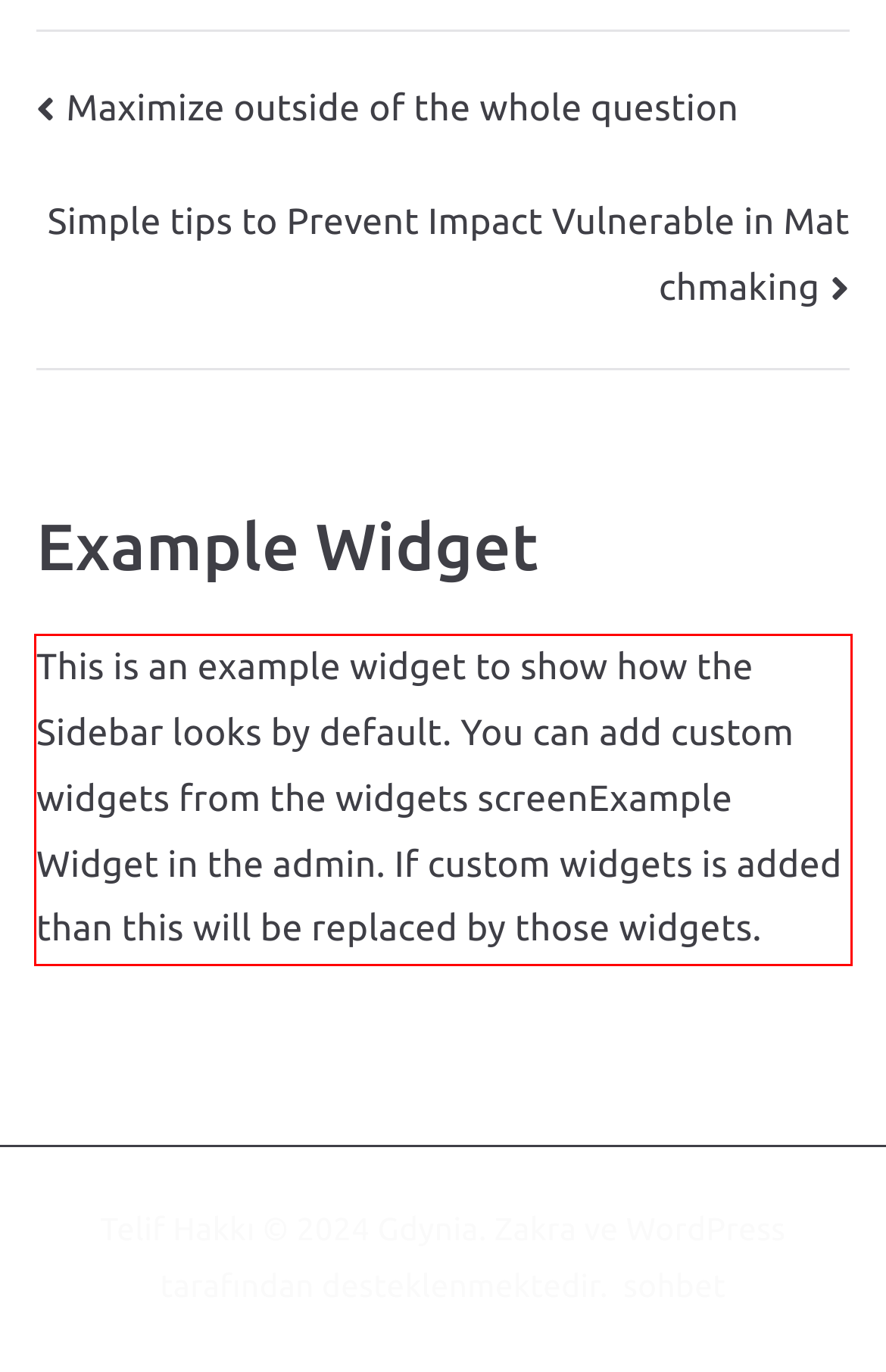Please perform OCR on the text within the red rectangle in the webpage screenshot and return the text content.

This is an example widget to show how the Sidebar looks by default. You can add custom widgets from the widgets screenExample Widget in the admin. If custom widgets is added than this will be replaced by those widgets.